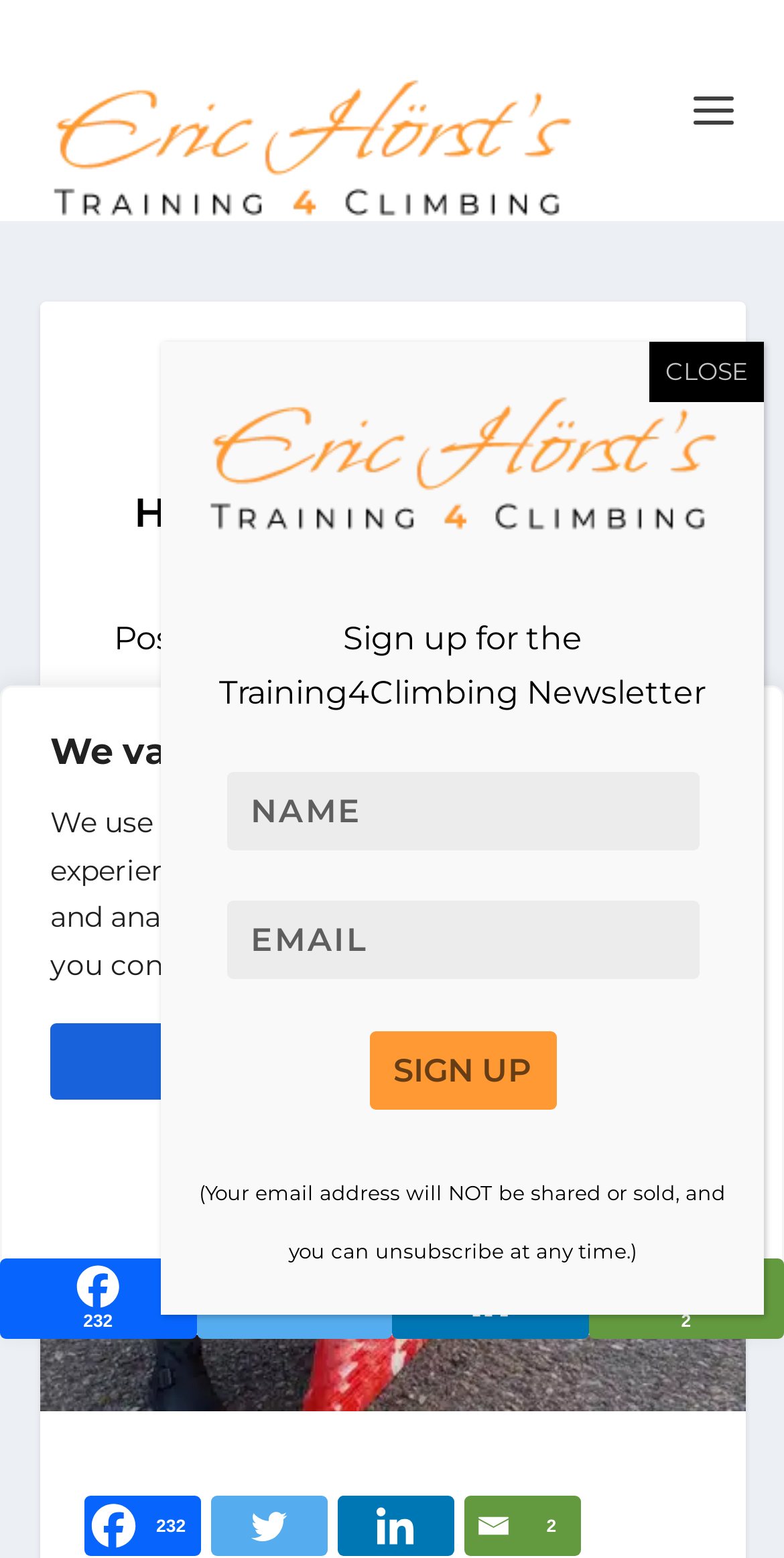Given the description of a UI element: "Reject All", identify the bounding box coordinates of the matching element in the webpage screenshot.

[0.064, 0.781, 0.936, 0.83]